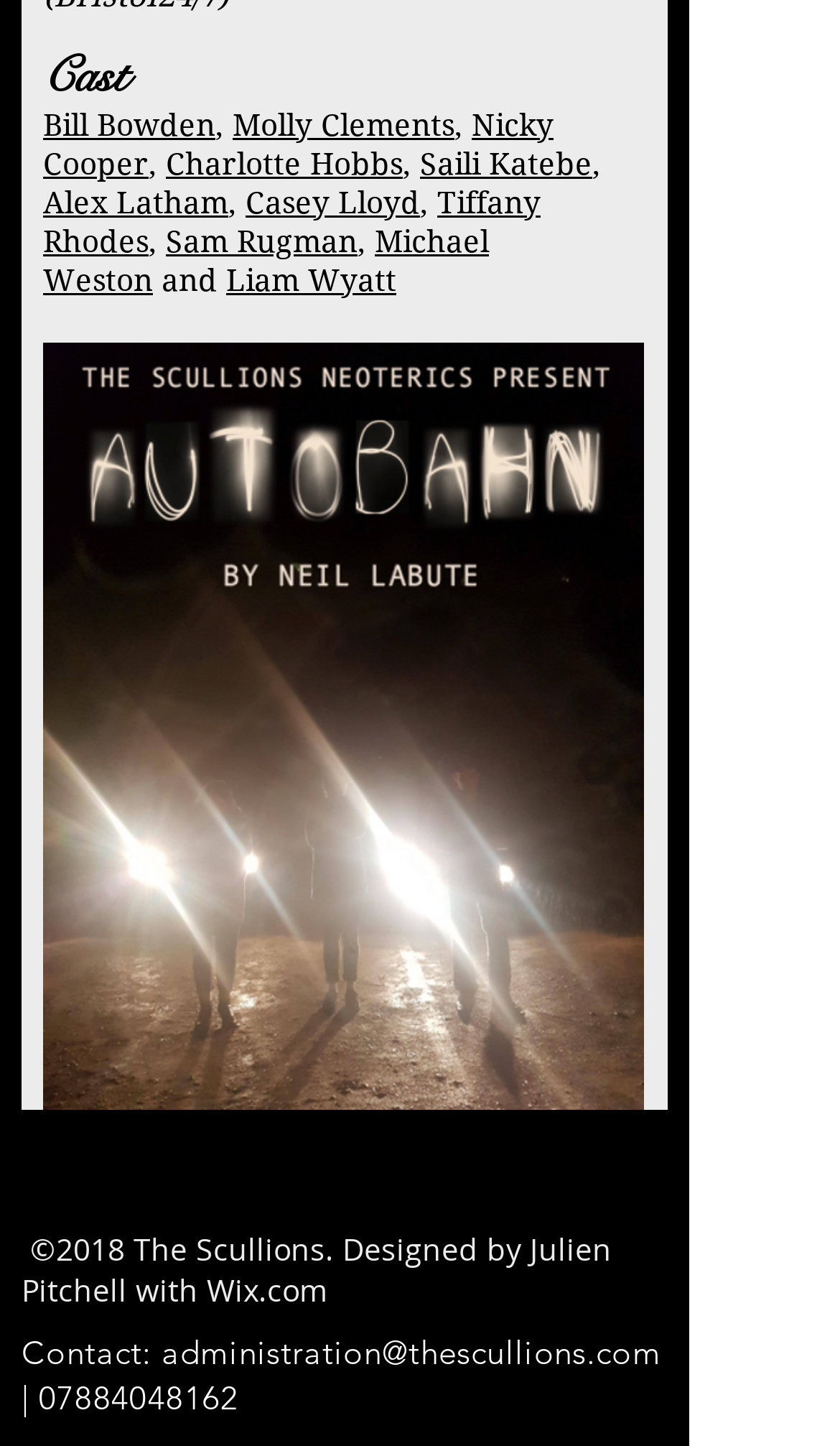Determine the bounding box coordinates for the element that should be clicked to follow this instruction: "Visit the Instagram page". The coordinates should be given as four float numbers between 0 and 1, in the format [left, top, right, bottom].

[0.492, 0.798, 0.582, 0.85]